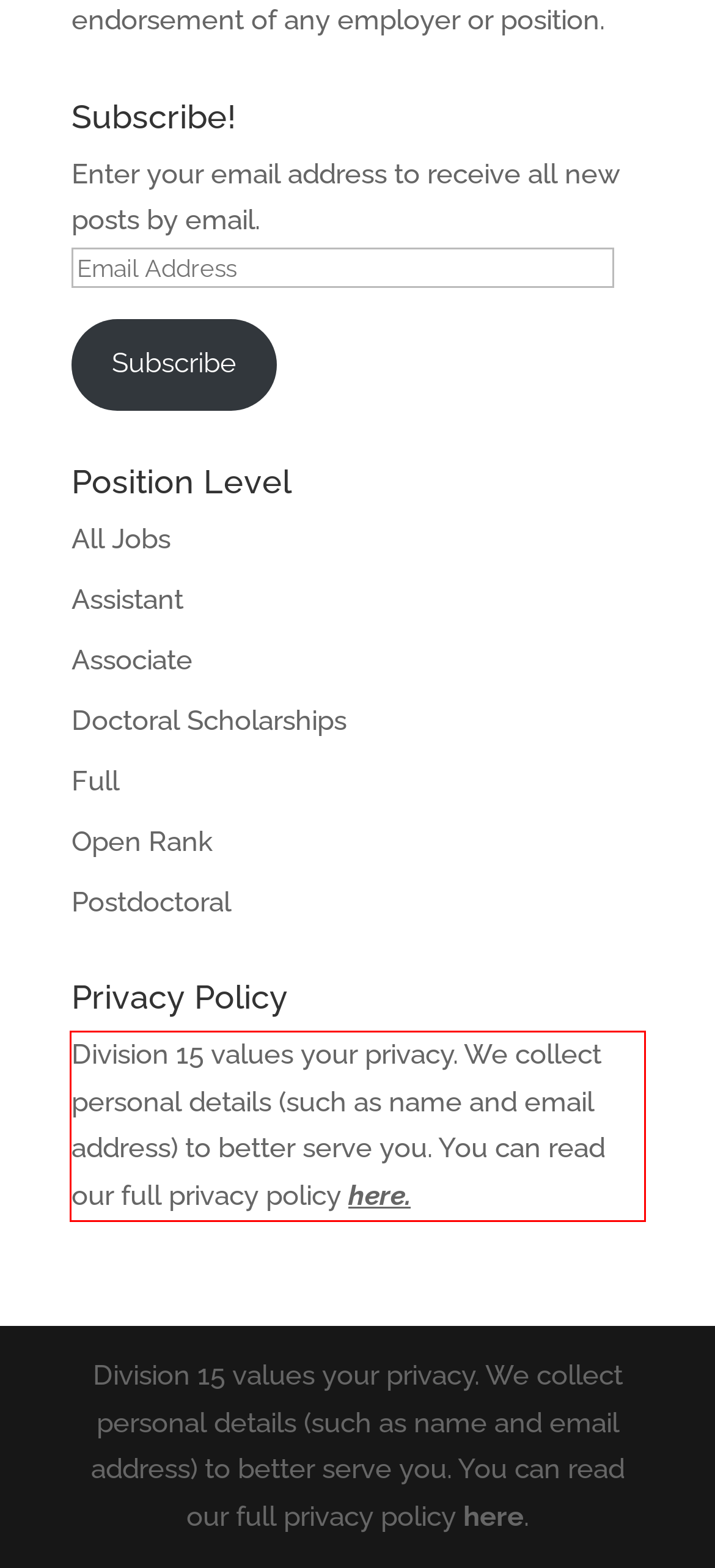You are provided with a webpage screenshot that includes a red rectangle bounding box. Extract the text content from within the bounding box using OCR.

Division 15 values your privacy. We collect personal details (such as name and email address) to better serve you. You can read our full privacy policy here.